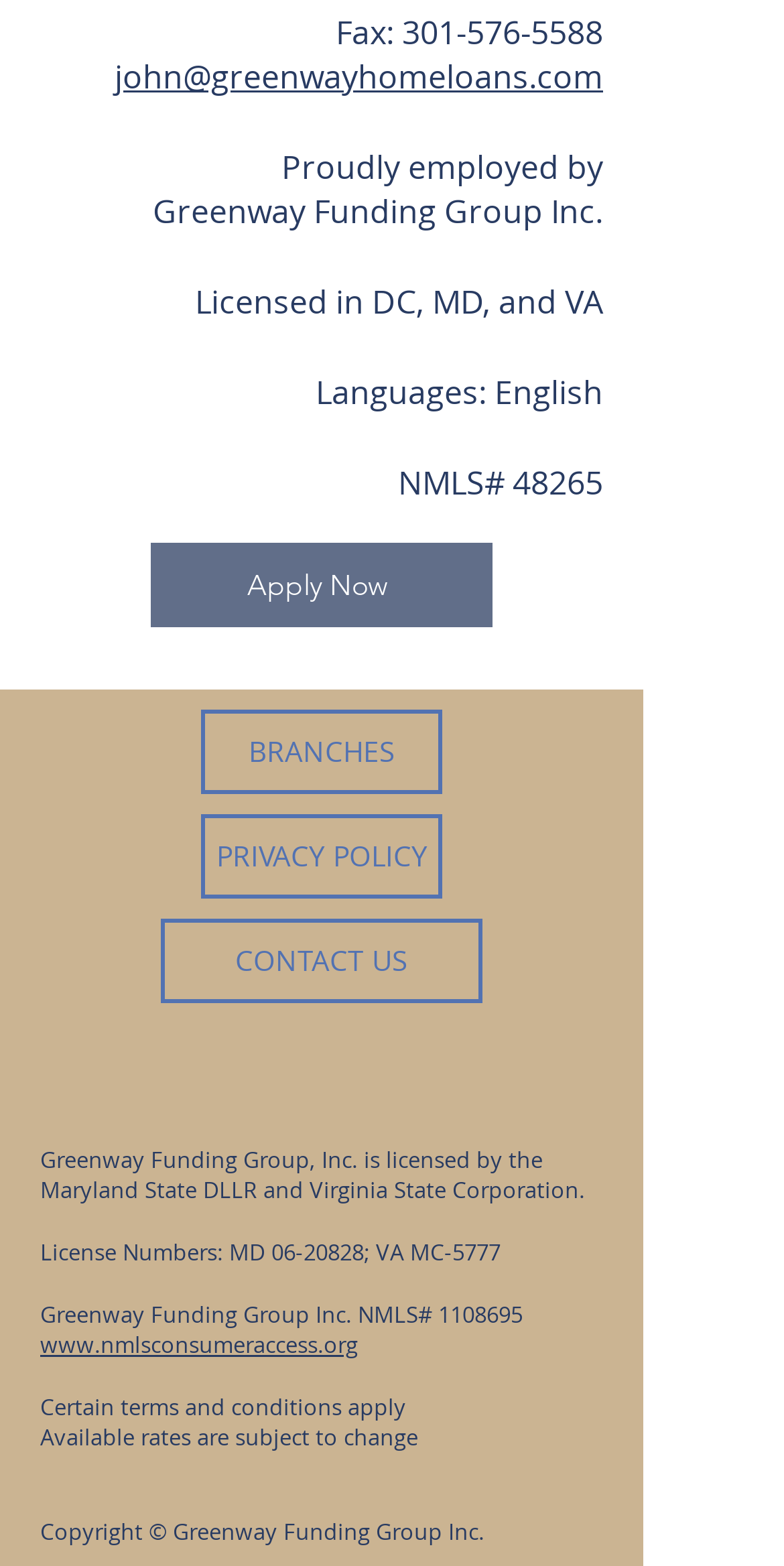Please identify the bounding box coordinates of the region to click in order to complete the given instruction: "Send an email to john@greenwayhomeloans.com". The coordinates should be four float numbers between 0 and 1, i.e., [left, top, right, bottom].

[0.146, 0.035, 0.769, 0.063]